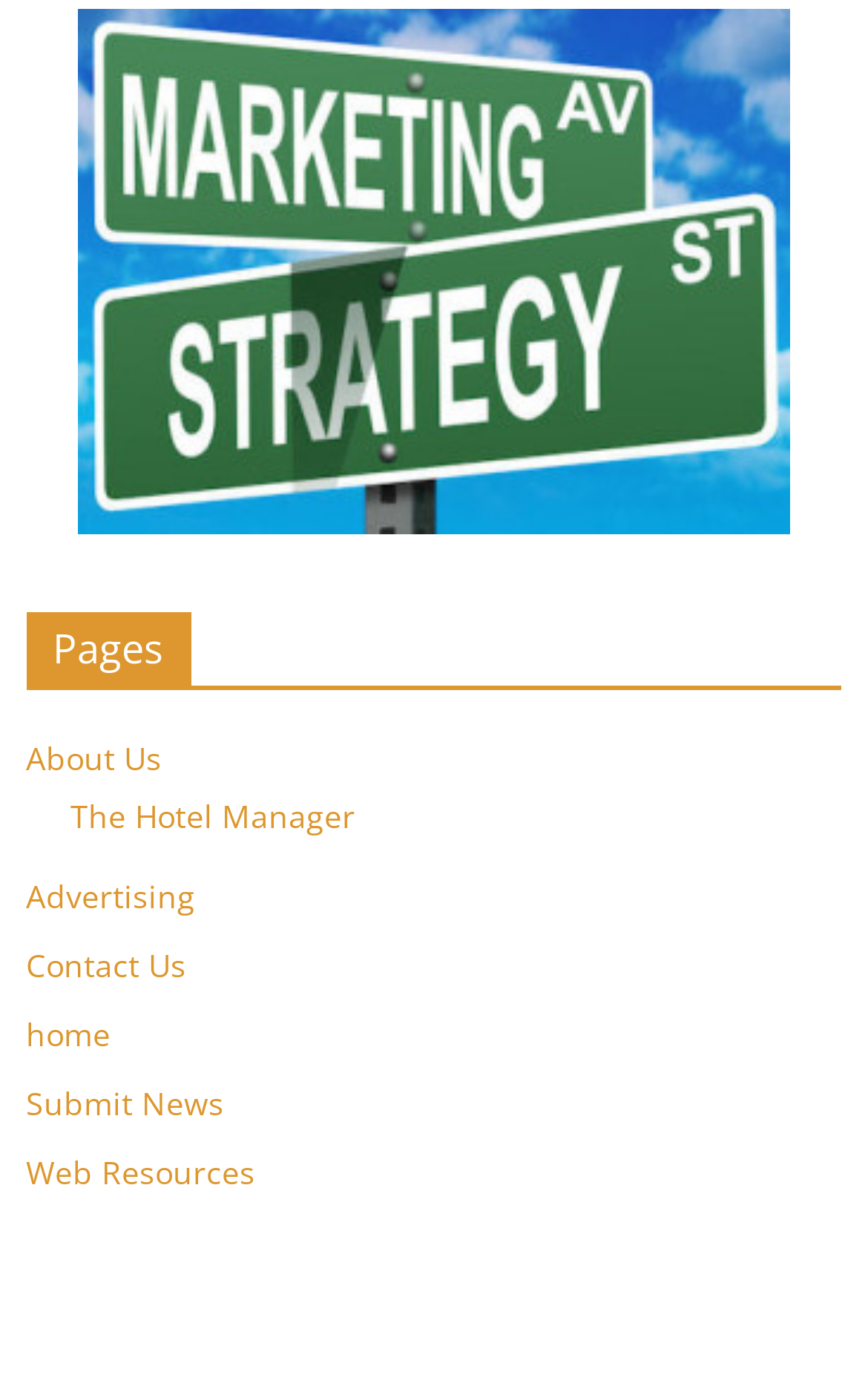How many links are there in the webpage?
Examine the screenshot and reply with a single word or phrase.

11